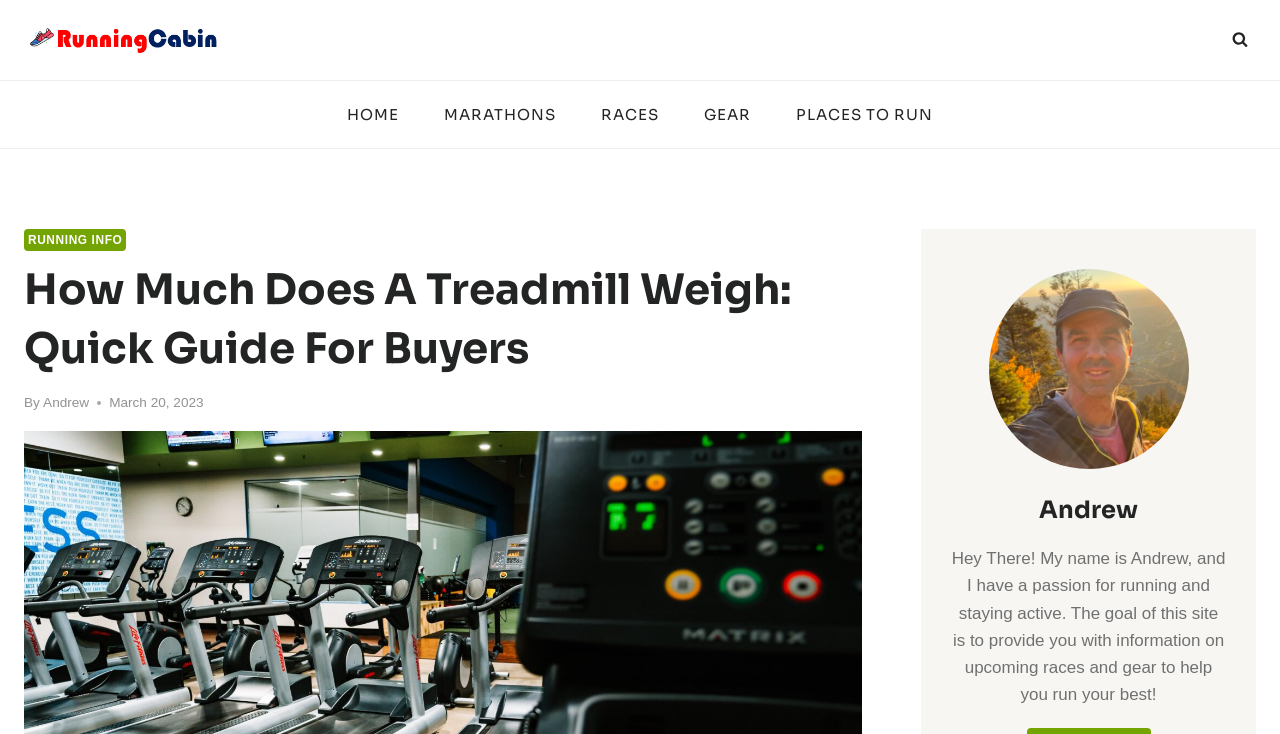Using the provided description Home, find the bounding box coordinates for the UI element. Provide the coordinates in (top-left x, top-left y, bottom-right x, bottom-right y) format, ensuring all values are between 0 and 1.

None